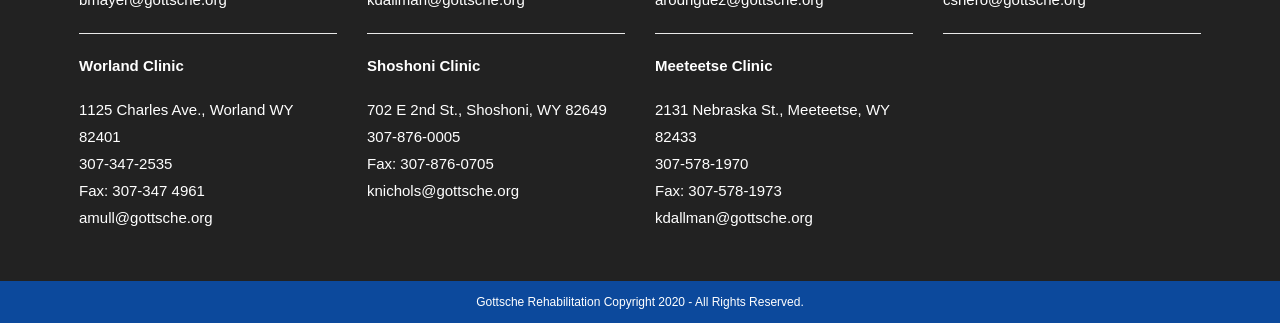With reference to the screenshot, provide a detailed response to the question below:
How many clinics are listed on this page?

I counted the number of clinic listings on the page by looking at the heading elements 'Worland Clinic', 'Shoshoni Clinic', and 'Meeteetse Clinic' which are separated by horizontal separator elements.